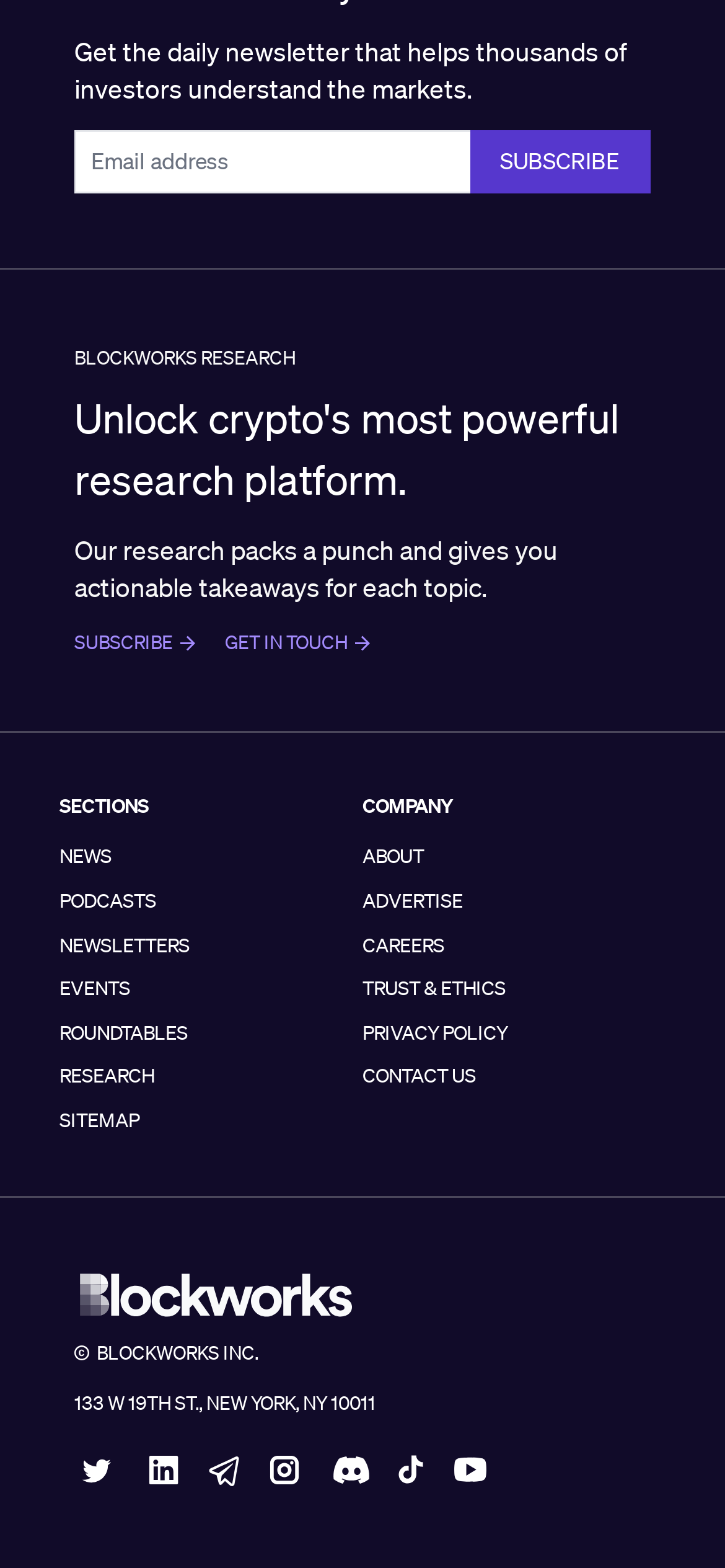Determine the bounding box coordinates of the section to be clicked to follow the instruction: "Learn about the company". The coordinates should be given as four float numbers between 0 and 1, formatted as [left, top, right, bottom].

[0.5, 0.538, 0.705, 0.556]